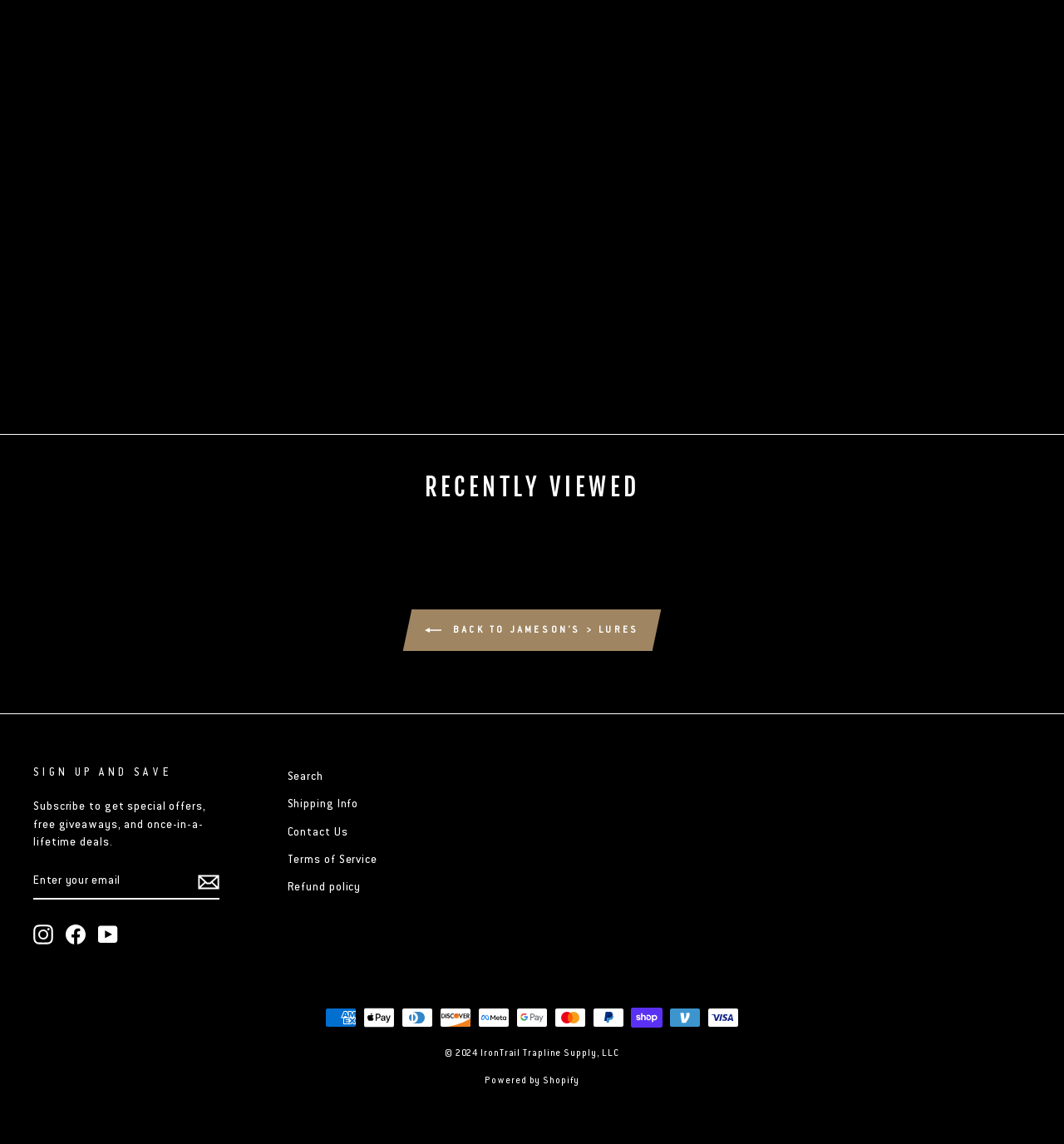What is the name of the product in the quick view link?
Refer to the image and give a detailed response to the question.

The quick view link has the text 'Quick view JAMESON'S SIERRA MIST $25.00', which indicates that the product name is JAMESON'S SIERRA MIST.